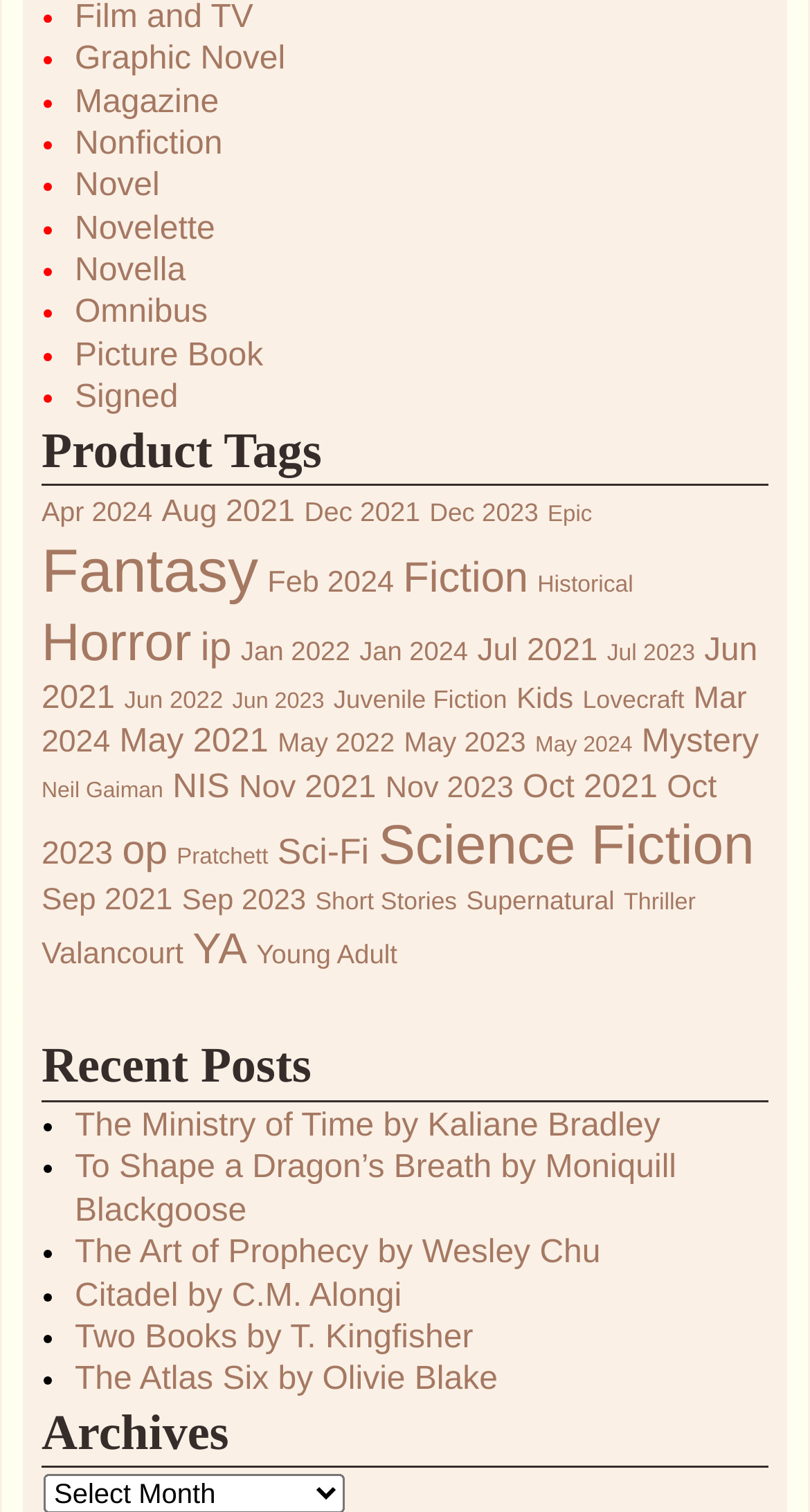Determine the bounding box coordinates of the clickable region to execute the instruction: "View products tagged as Fantasy". The coordinates should be four float numbers between 0 and 1, denoted as [left, top, right, bottom].

[0.051, 0.356, 0.319, 0.401]